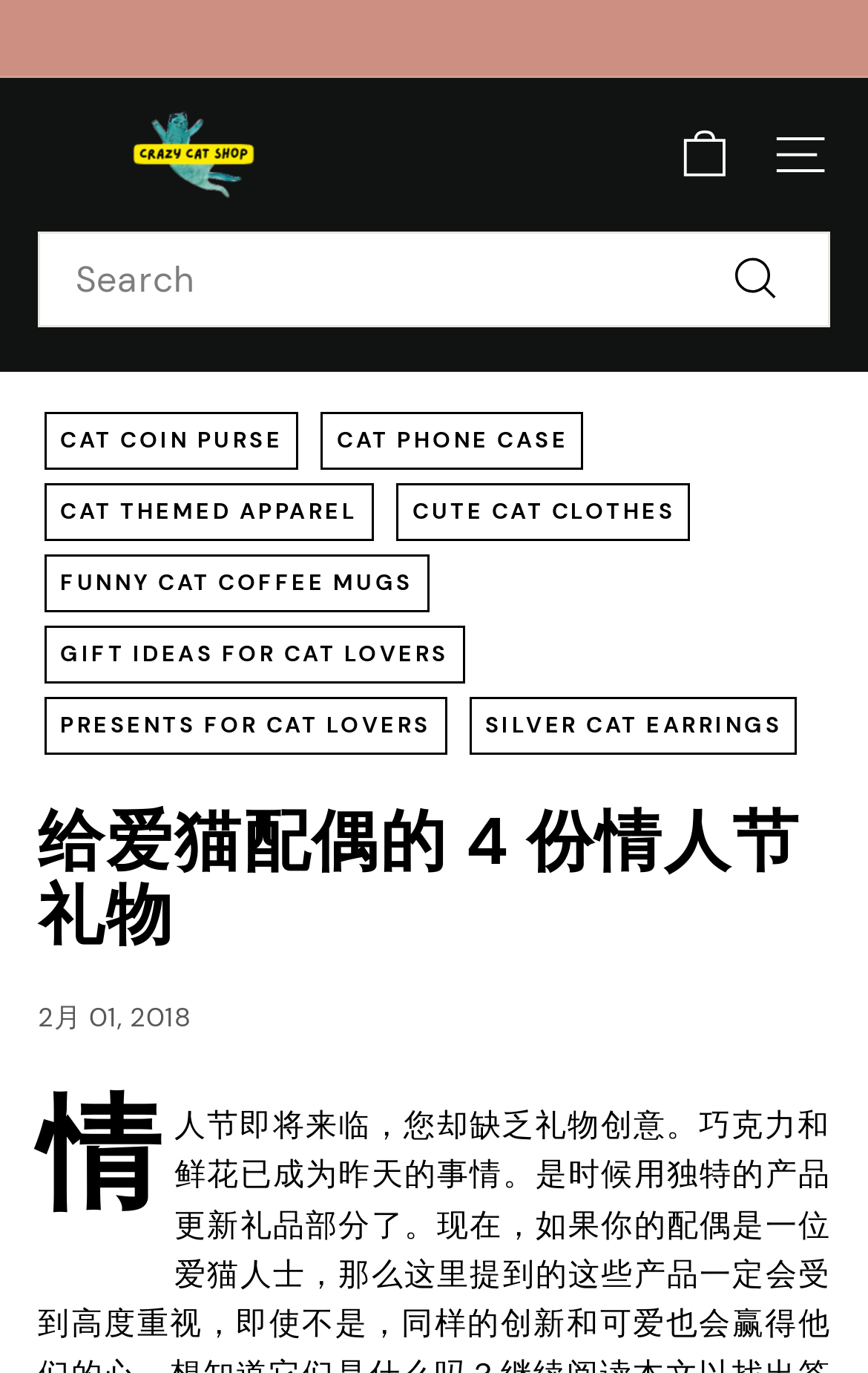Please find and generate the text of the main heading on the webpage.

给爱猫配偶的 4 份情人节礼物